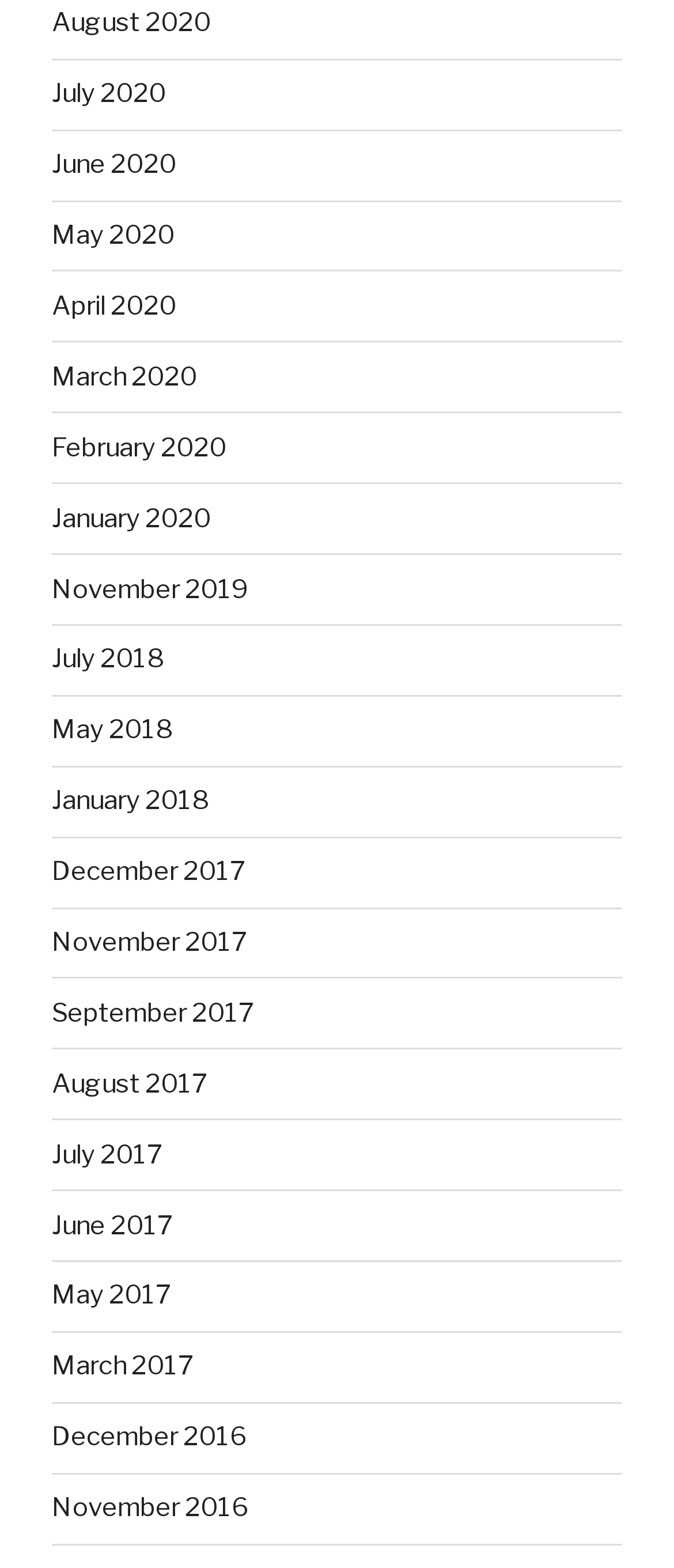Please locate the bounding box coordinates of the element's region that needs to be clicked to follow the instruction: "check November 2017". The bounding box coordinates should be provided as four float numbers between 0 and 1, i.e., [left, top, right, bottom].

[0.077, 0.591, 0.367, 0.611]